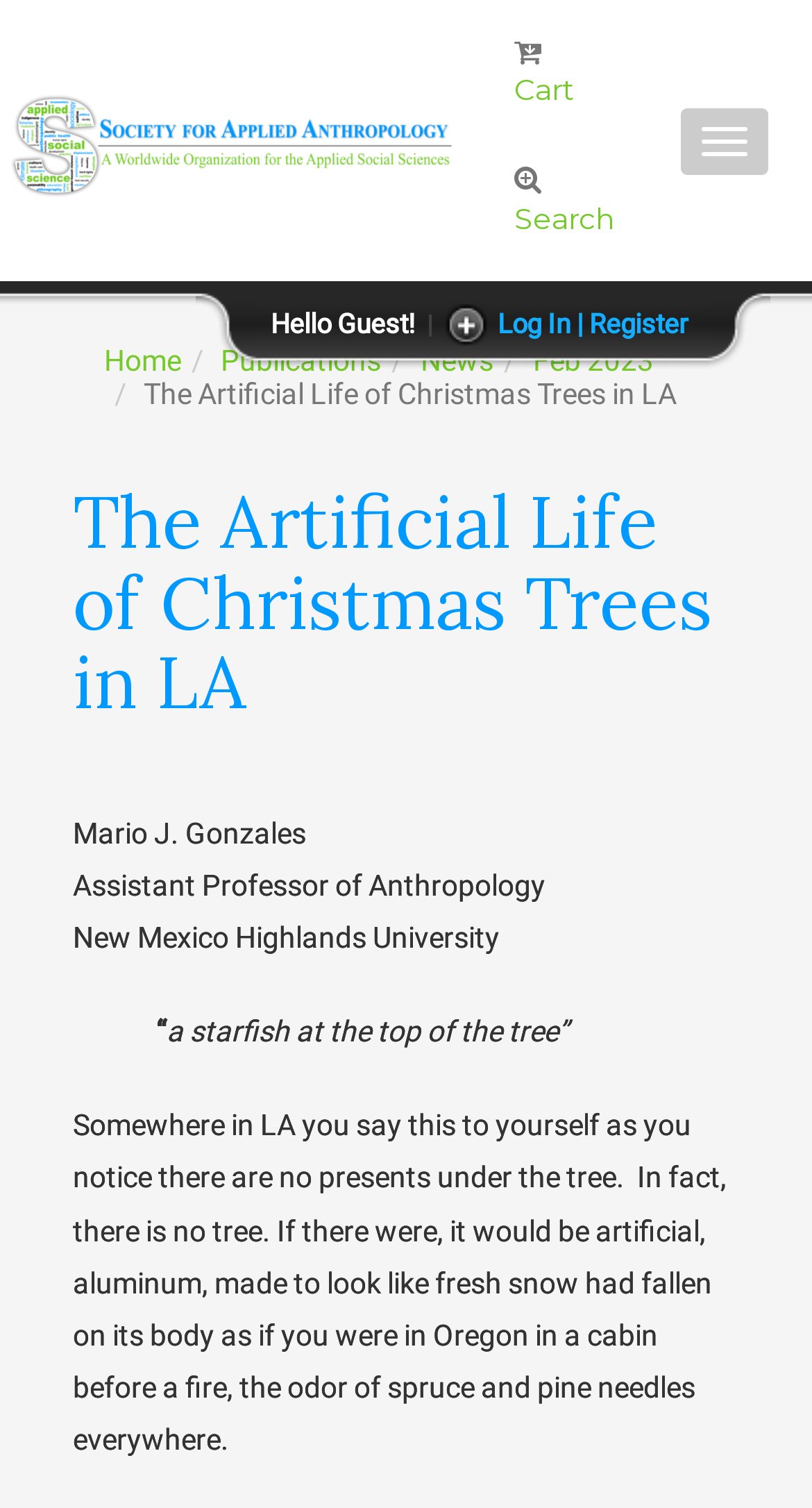Bounding box coordinates are specified in the format (top-left x, top-left y, bottom-right x, bottom-right y). All values are floating point numbers bounded between 0 and 1. Please provide the bounding box coordinate of the region this sentence describes: Log In | Register

[0.549, 0.201, 0.805, 0.229]